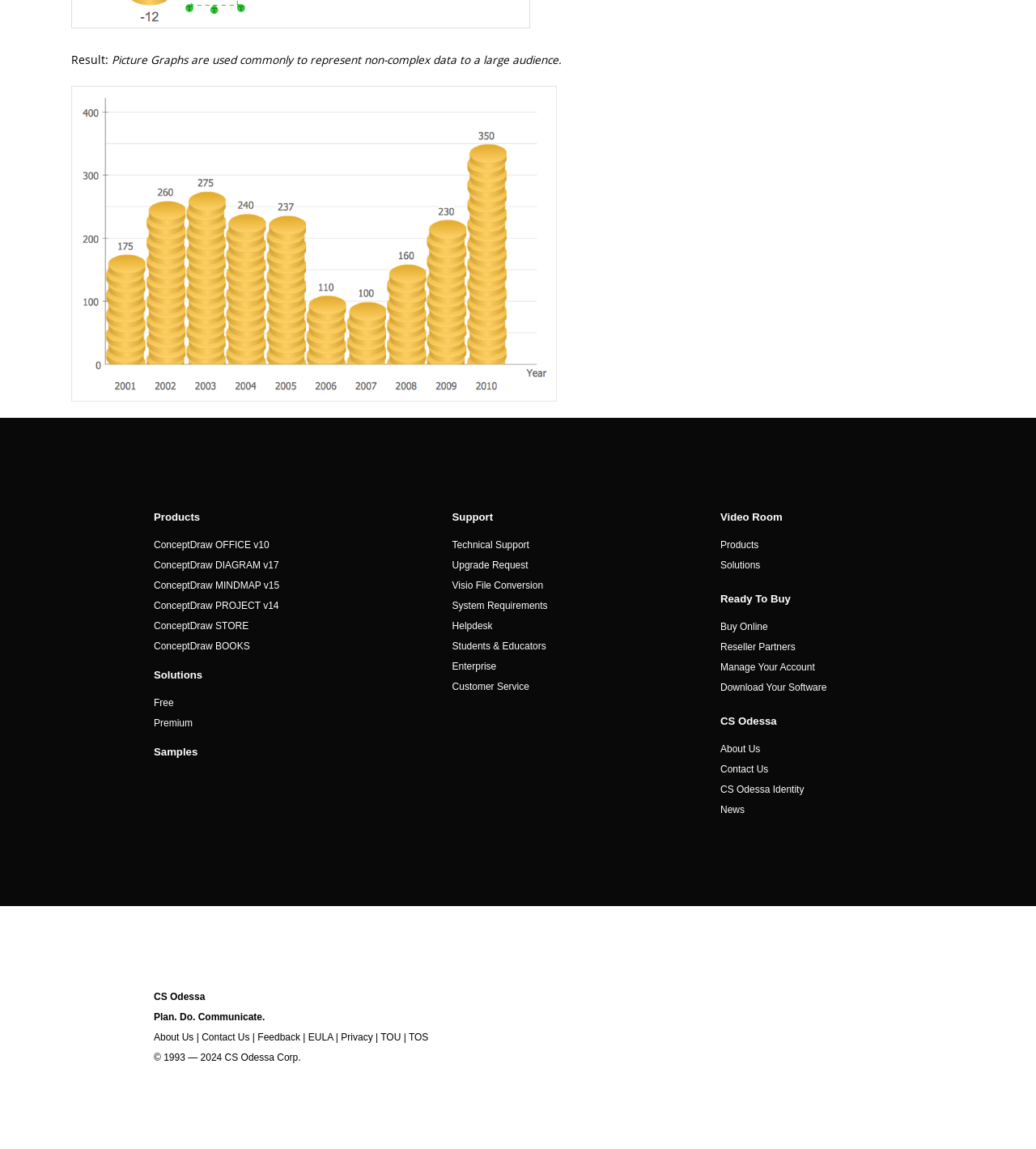Could you highlight the region that needs to be clicked to execute the instruction: "Explore 'Video Room'"?

[0.695, 0.444, 0.755, 0.455]